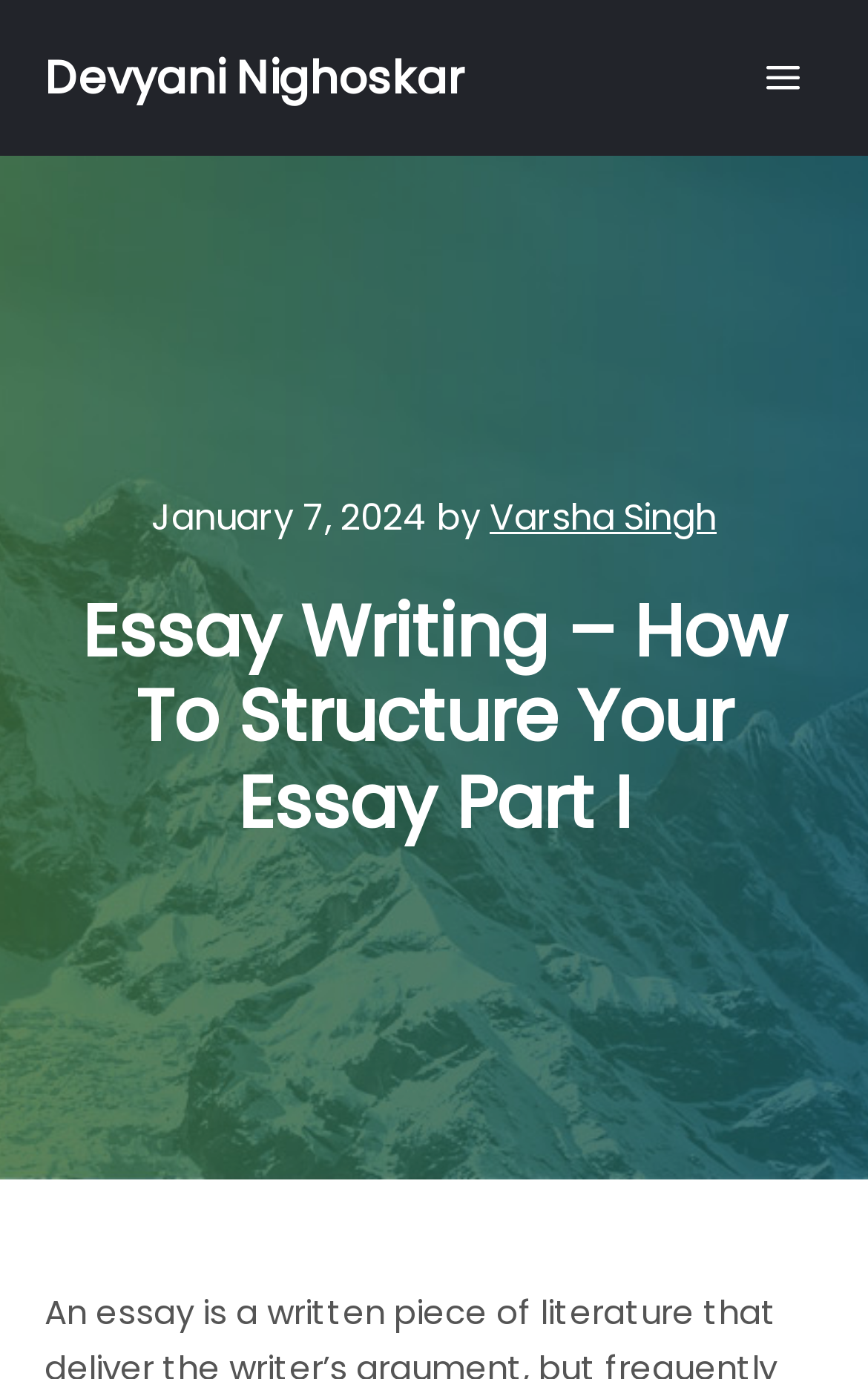Who is the author of this essay?
Based on the image, answer the question with as much detail as possible.

I found the author's name by looking at the text 'by' which is followed by a link 'Varsha Singh', indicating that Varsha Singh is the author of this essay.